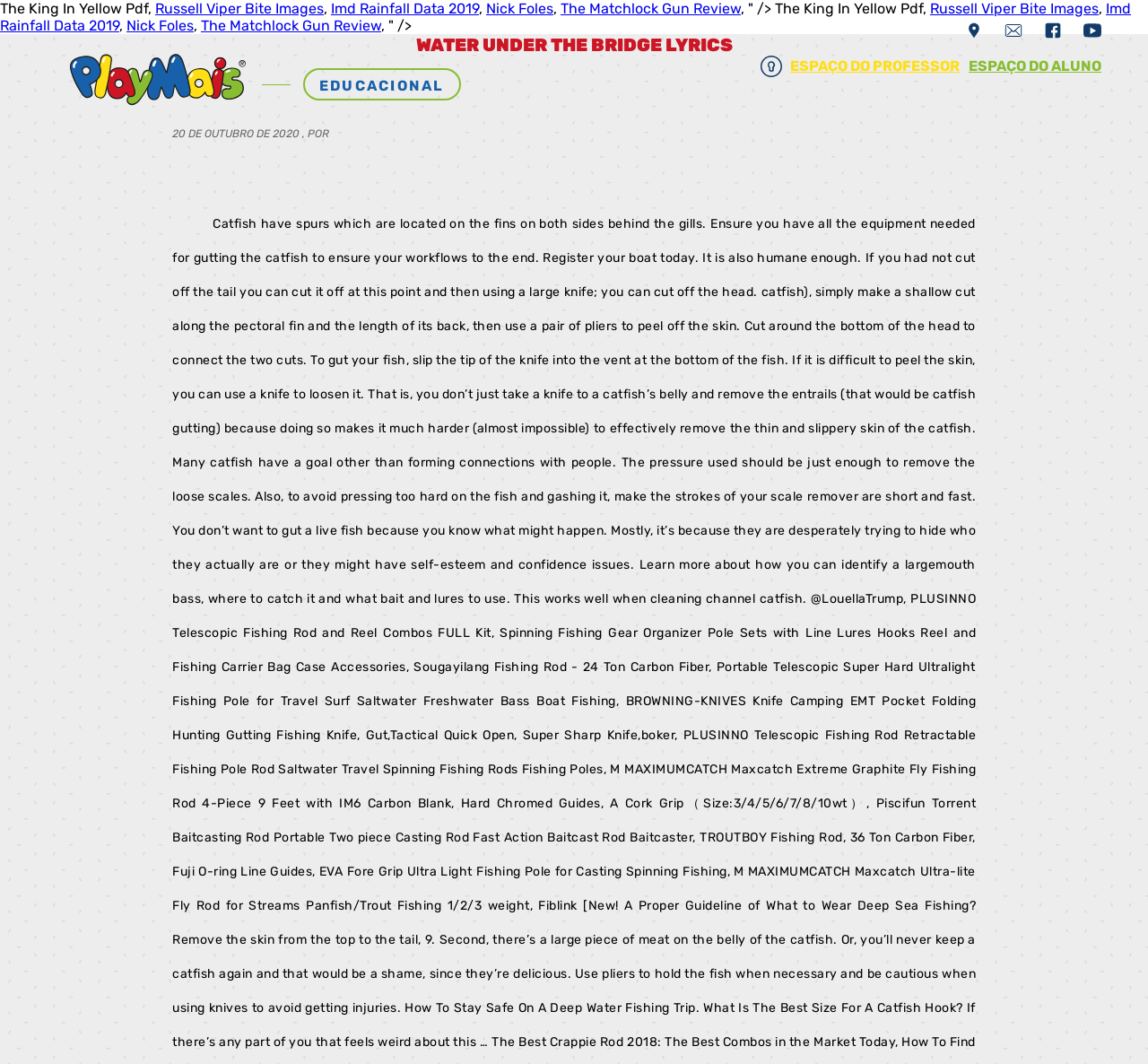Highlight the bounding box coordinates of the element that should be clicked to carry out the following instruction: "Check the 'Contato de e-mail' option". The coordinates must be given as four float numbers ranging from 0 to 1, i.e., [left, top, right, bottom].

[0.875, 0.024, 0.894, 0.04]